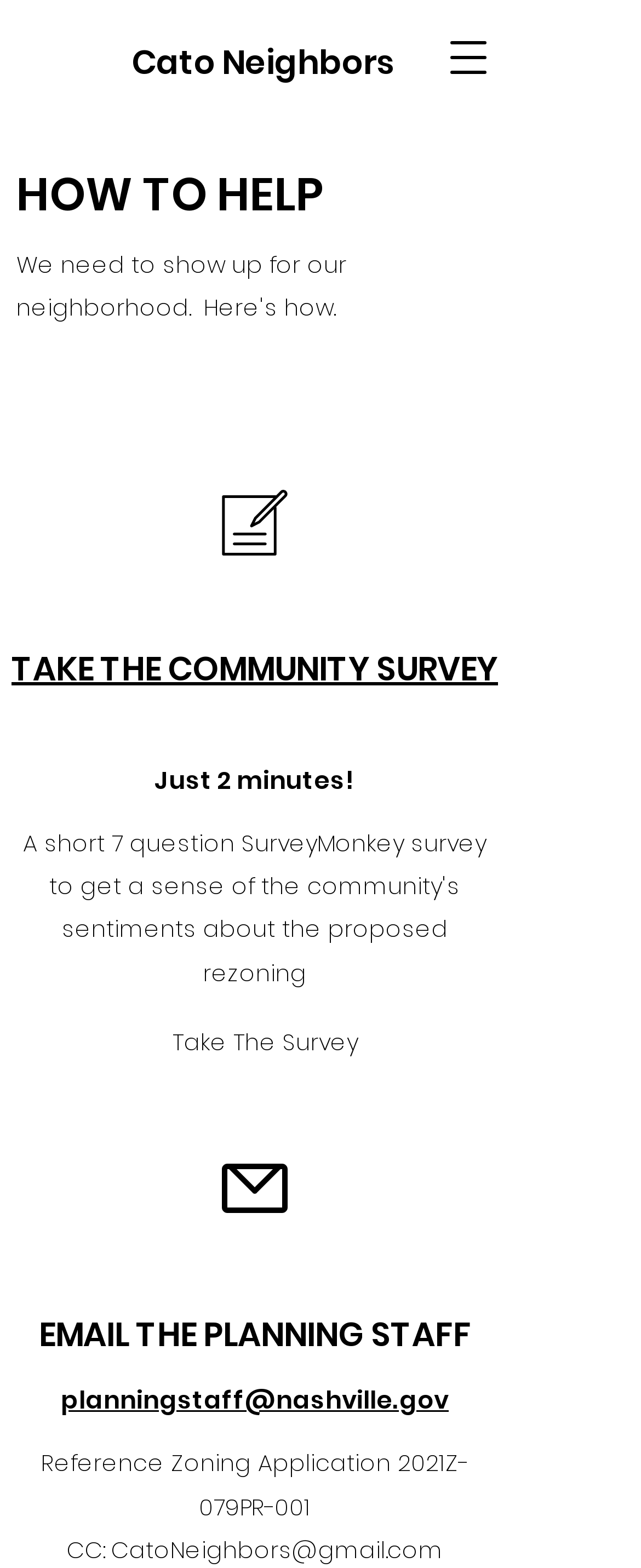Specify the bounding box coordinates of the area that needs to be clicked to achieve the following instruction: "Check the reference zoning application".

[0.064, 0.923, 0.731, 0.971]